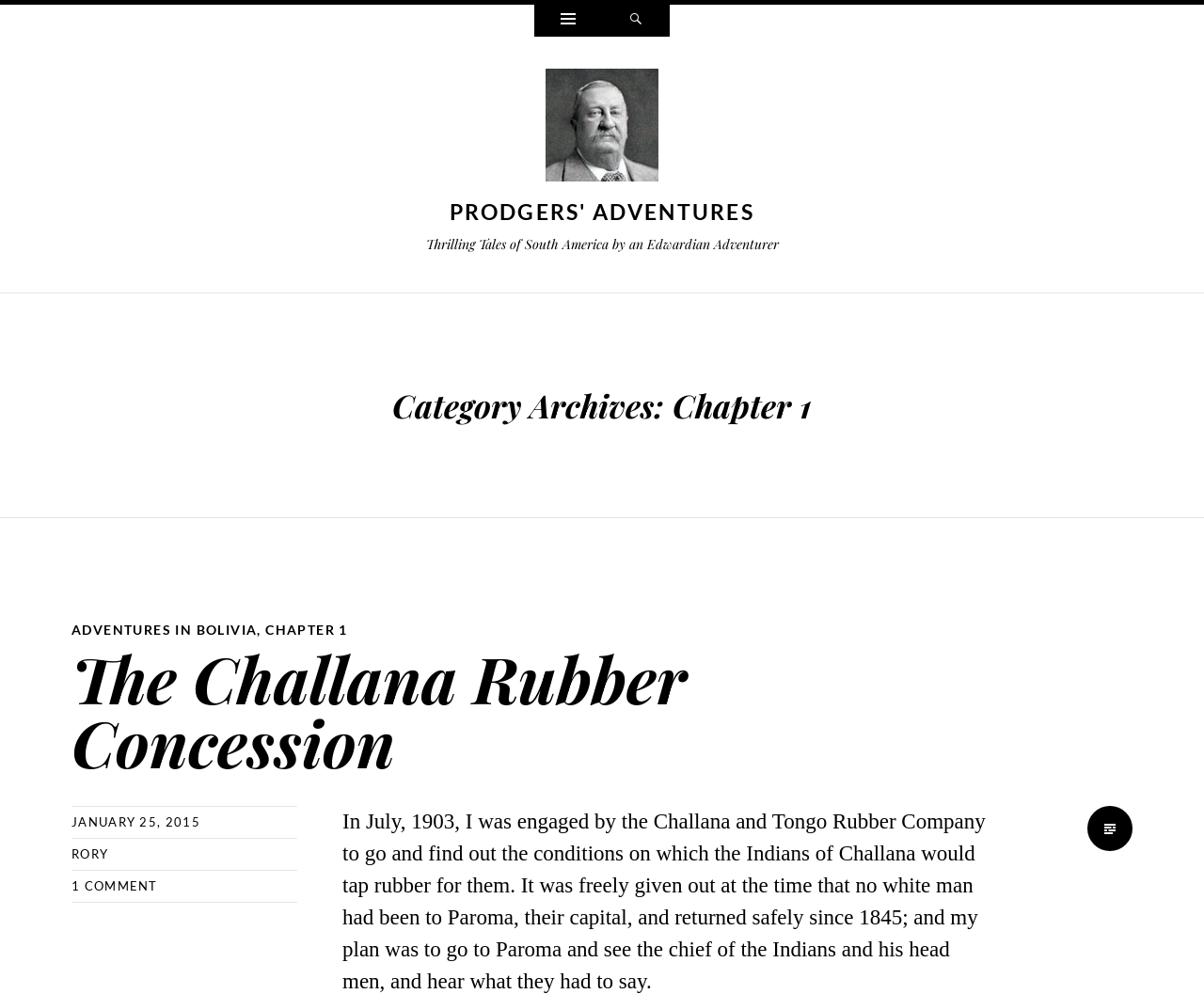Using the description: "Widgets", identify the bounding box of the corresponding UI element in the screenshot.

[0.444, 0.005, 0.5, 0.037]